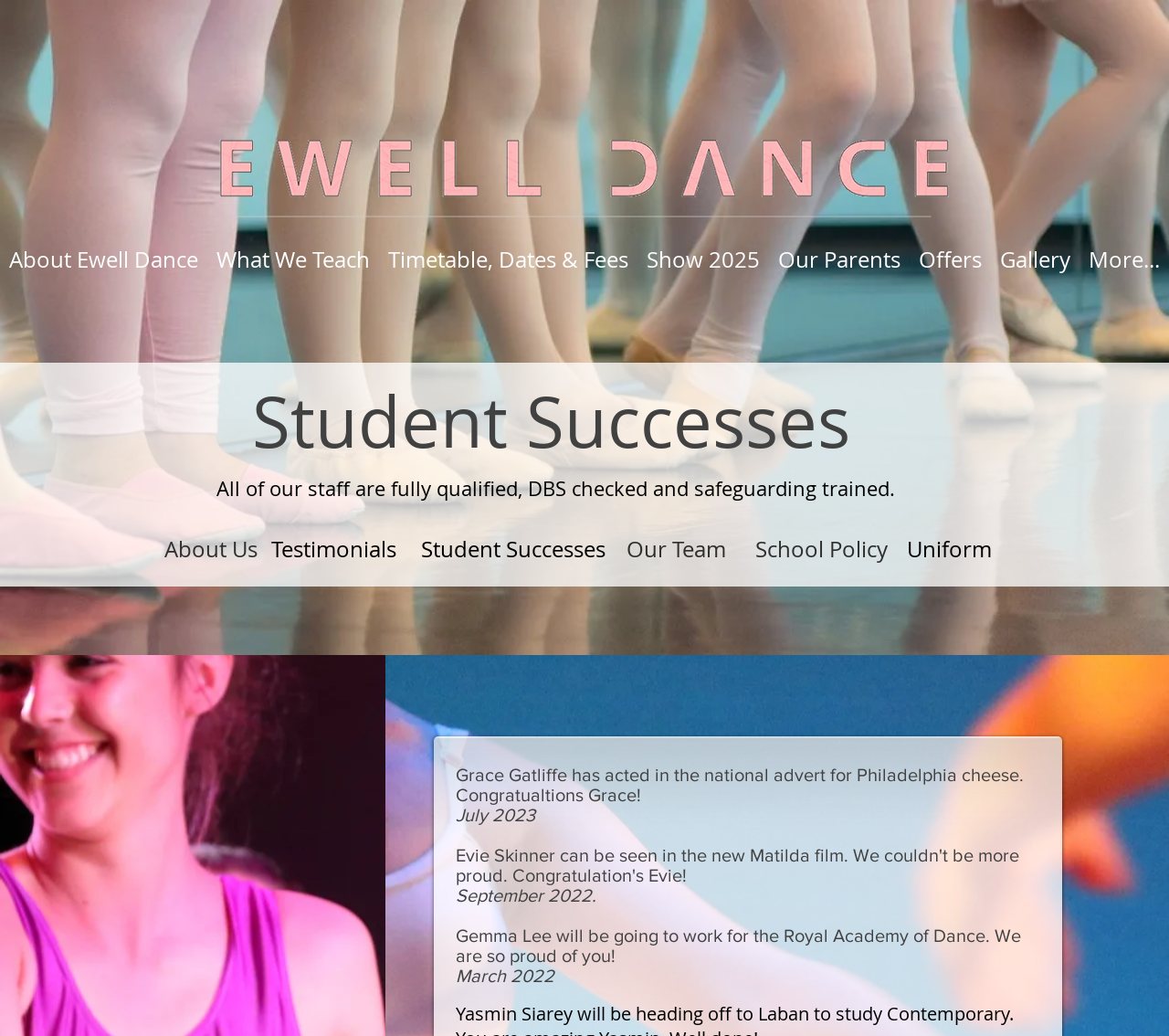Please determine the bounding box coordinates for the UI element described here. Use the format (top-left x, top-left y, bottom-right x, bottom-right y) with values bounded between 0 and 1: Show 2025

[0.545, 0.228, 0.658, 0.273]